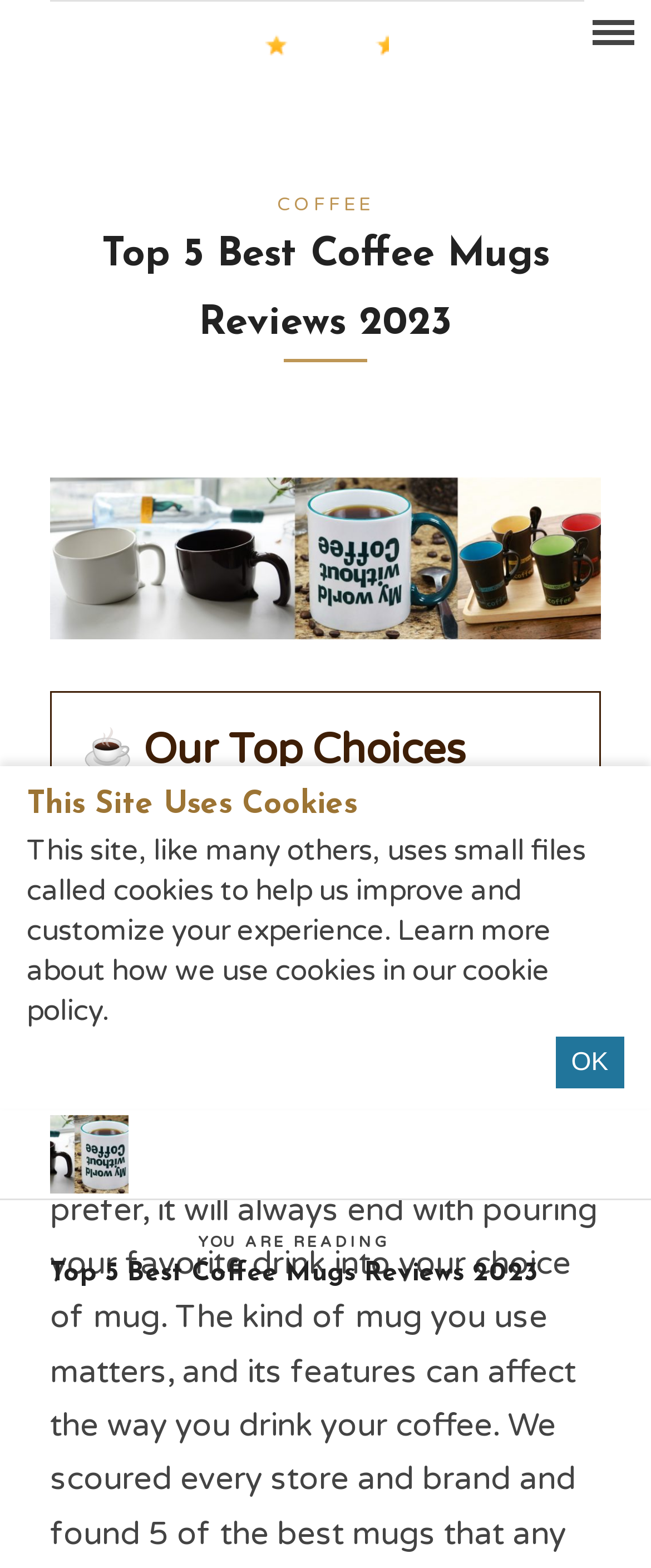Given the element description, predict the bounding box coordinates in the format (top-left x, top-left y, bottom-right x, bottom-right y), using floating point numbers between 0 and 1: OK

[0.853, 0.661, 0.959, 0.694]